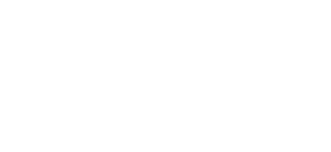Please respond to the question using a single word or phrase:
What type of information is provided in the training program listing?

Location, pricing, and descriptors